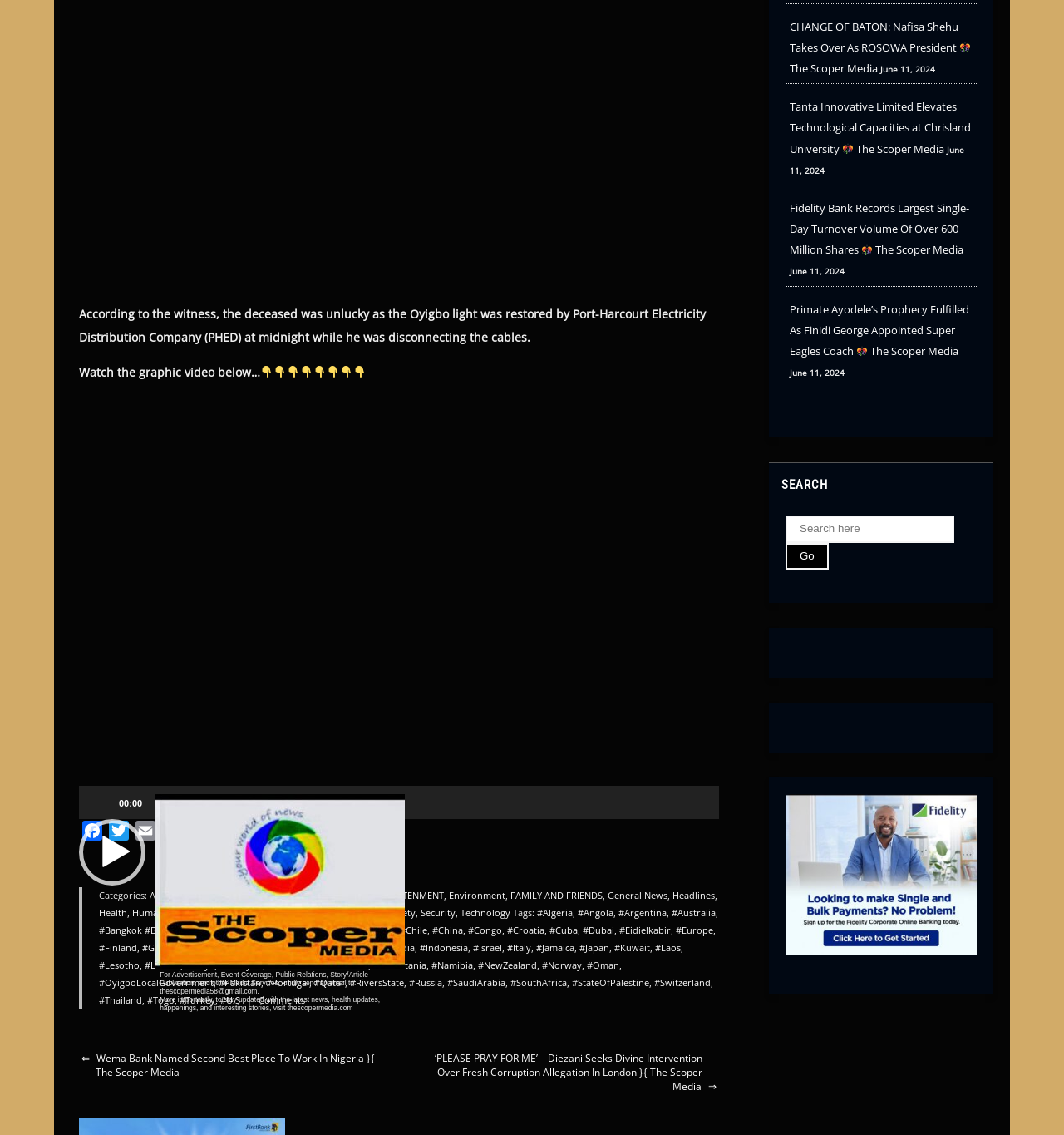Identify the bounding box coordinates of the area you need to click to perform the following instruction: "read new stories".

None